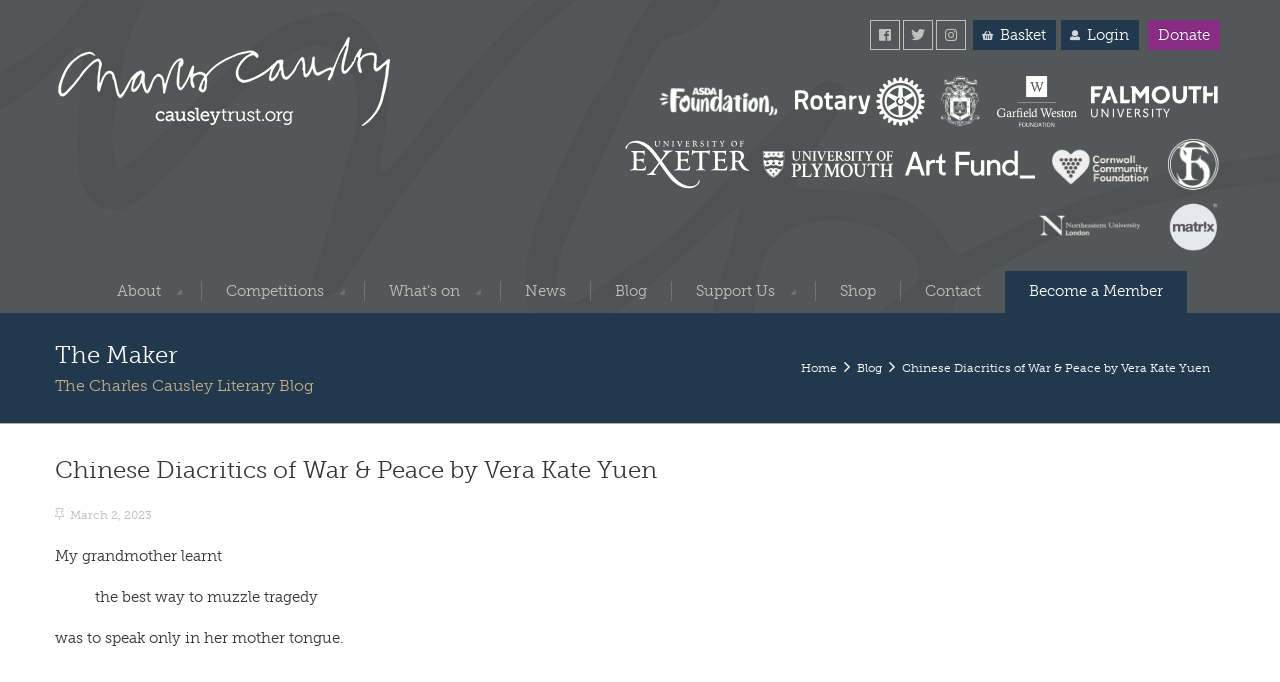Please mark the clickable region by giving the bounding box coordinates needed to complete this instruction: "Click the Donate link".

[0.897, 0.029, 0.953, 0.073]